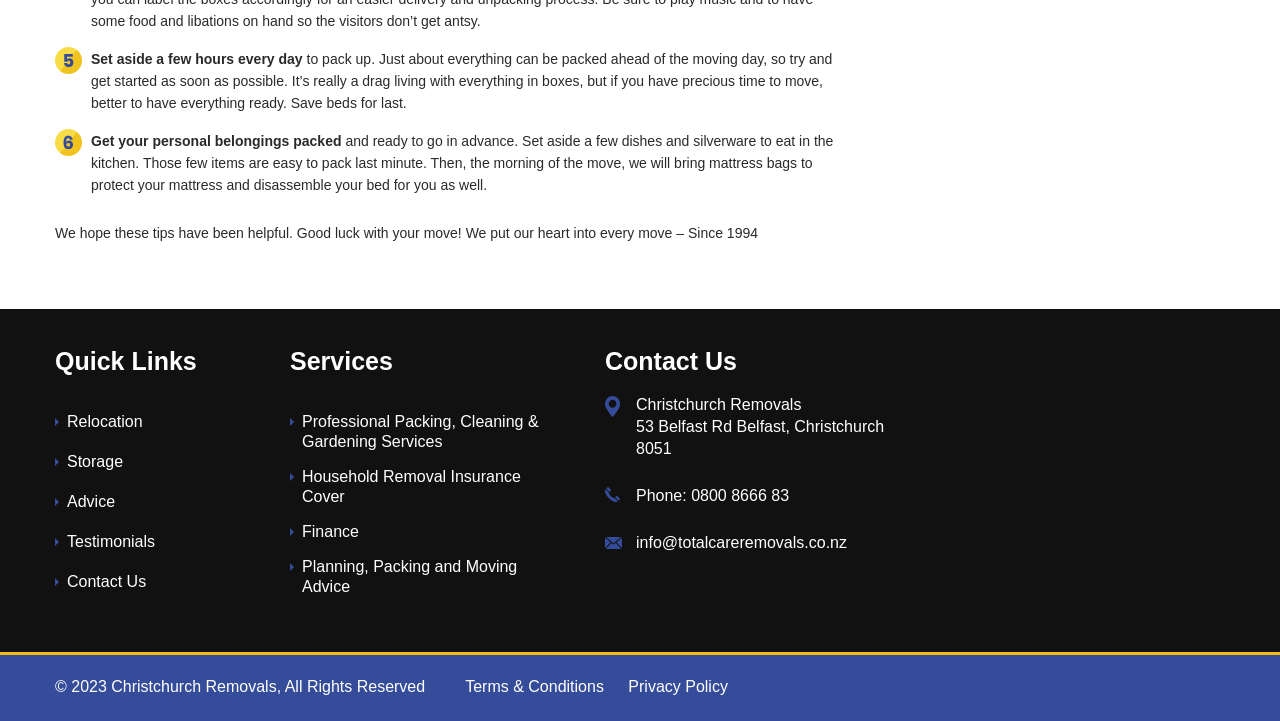Pinpoint the bounding box coordinates of the element to be clicked to execute the instruction: "Get directions on the map".

[0.734, 0.786, 0.957, 0.81]